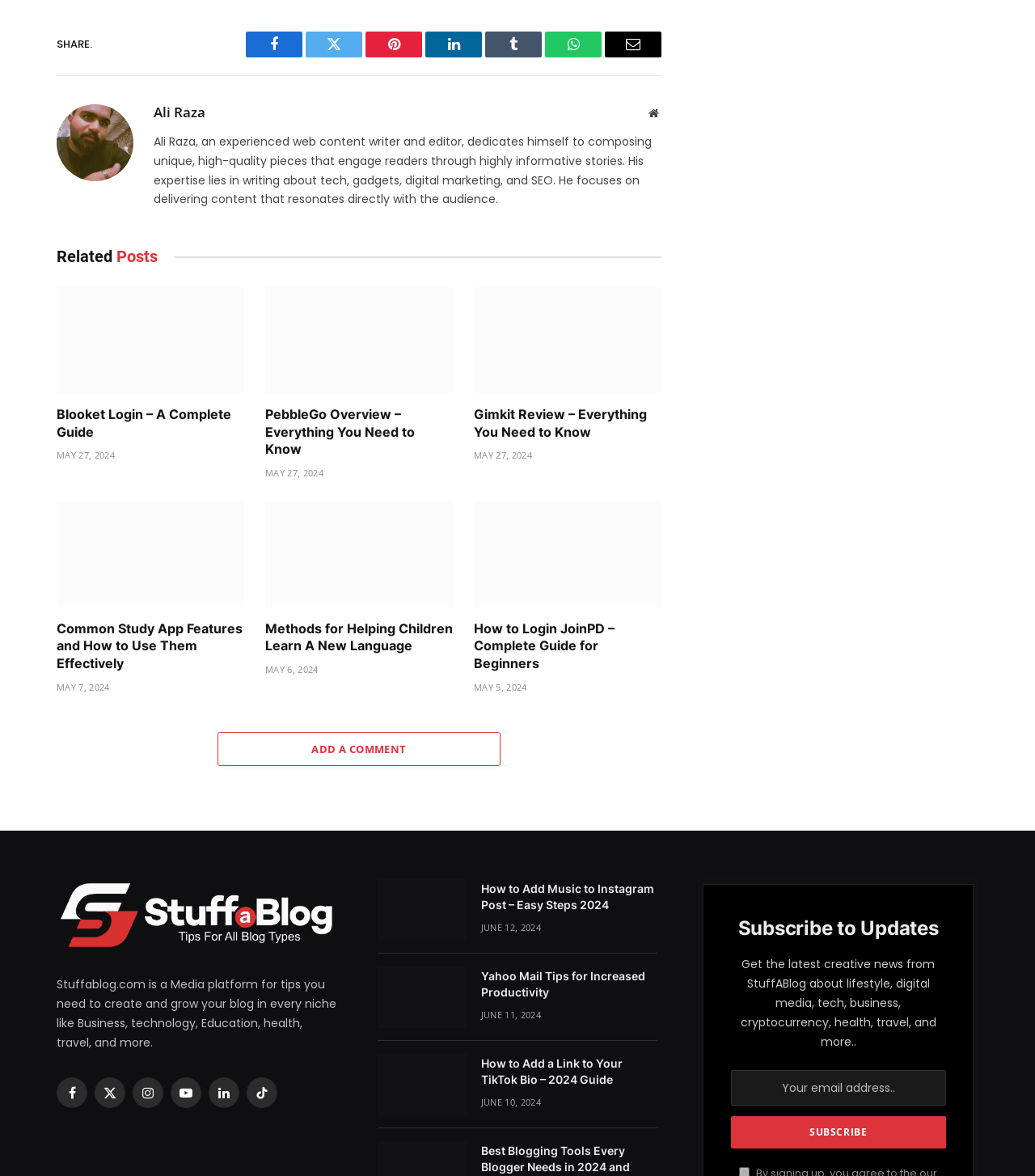Please specify the bounding box coordinates of the region to click in order to perform the following instruction: "Add a comment".

[0.21, 0.622, 0.484, 0.651]